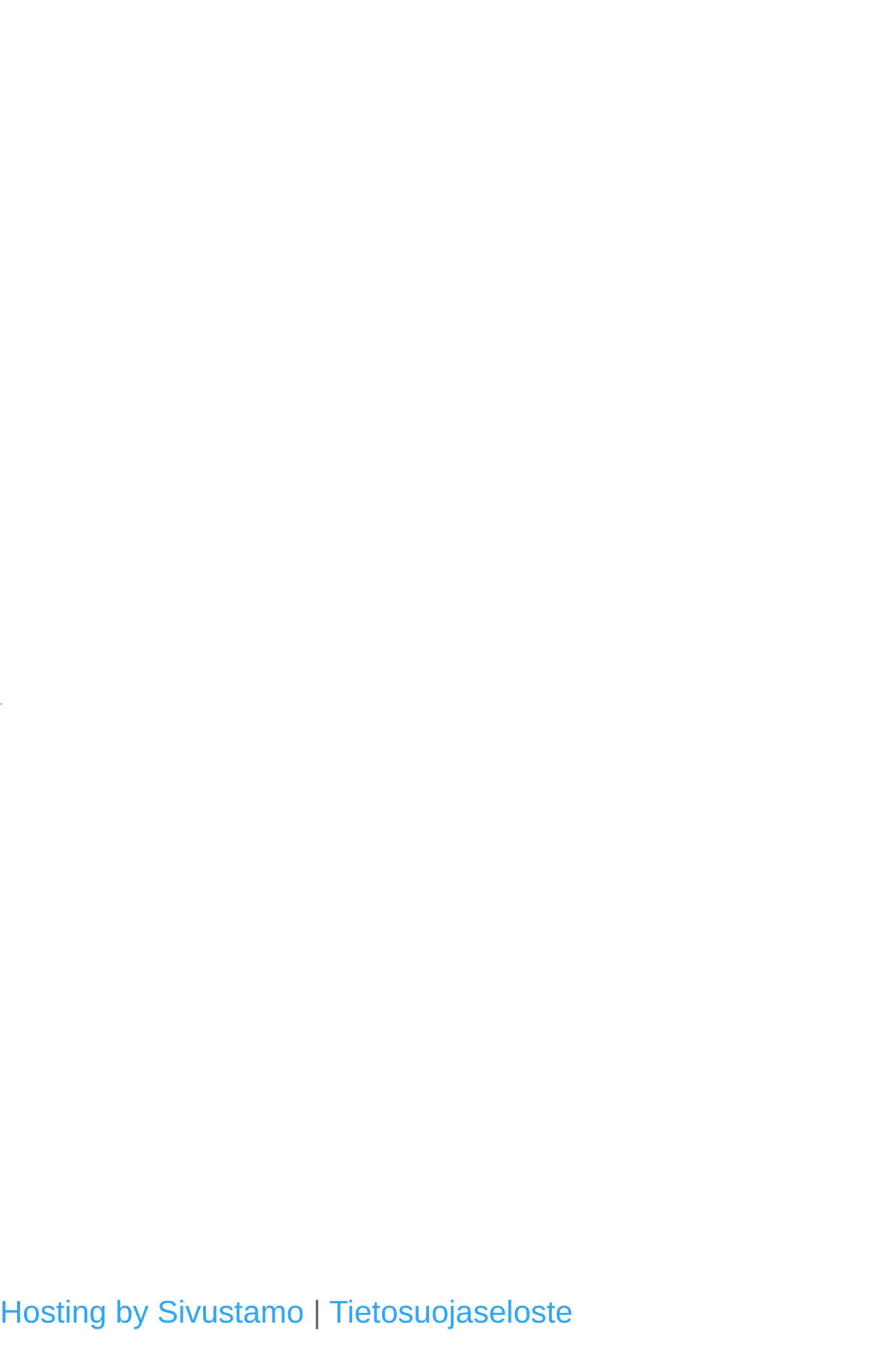What is the text next to 'Hosting by Sivustamo'? Examine the screenshot and reply using just one word or a brief phrase.

|